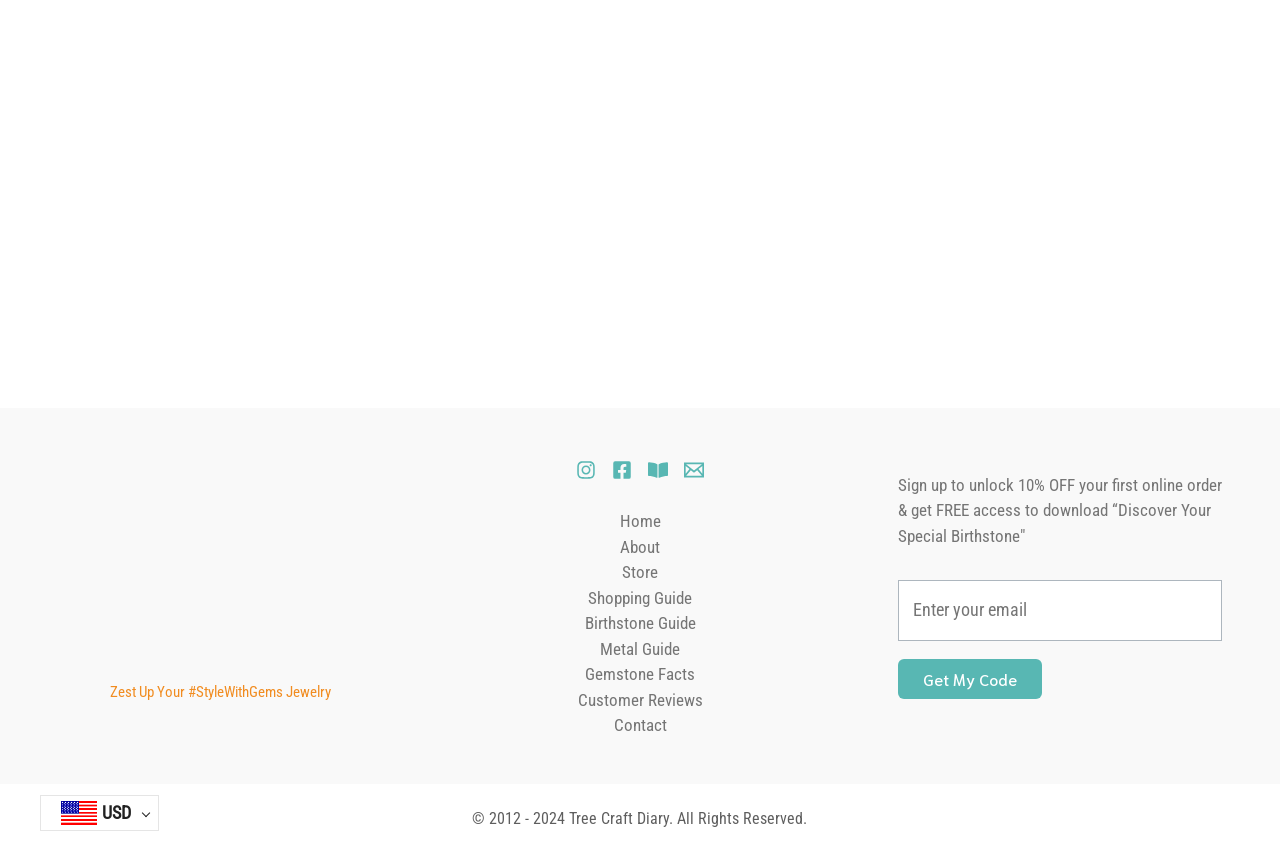What is the main topic of the footer section?
Please provide a single word or phrase as your answer based on the image.

Jewelry